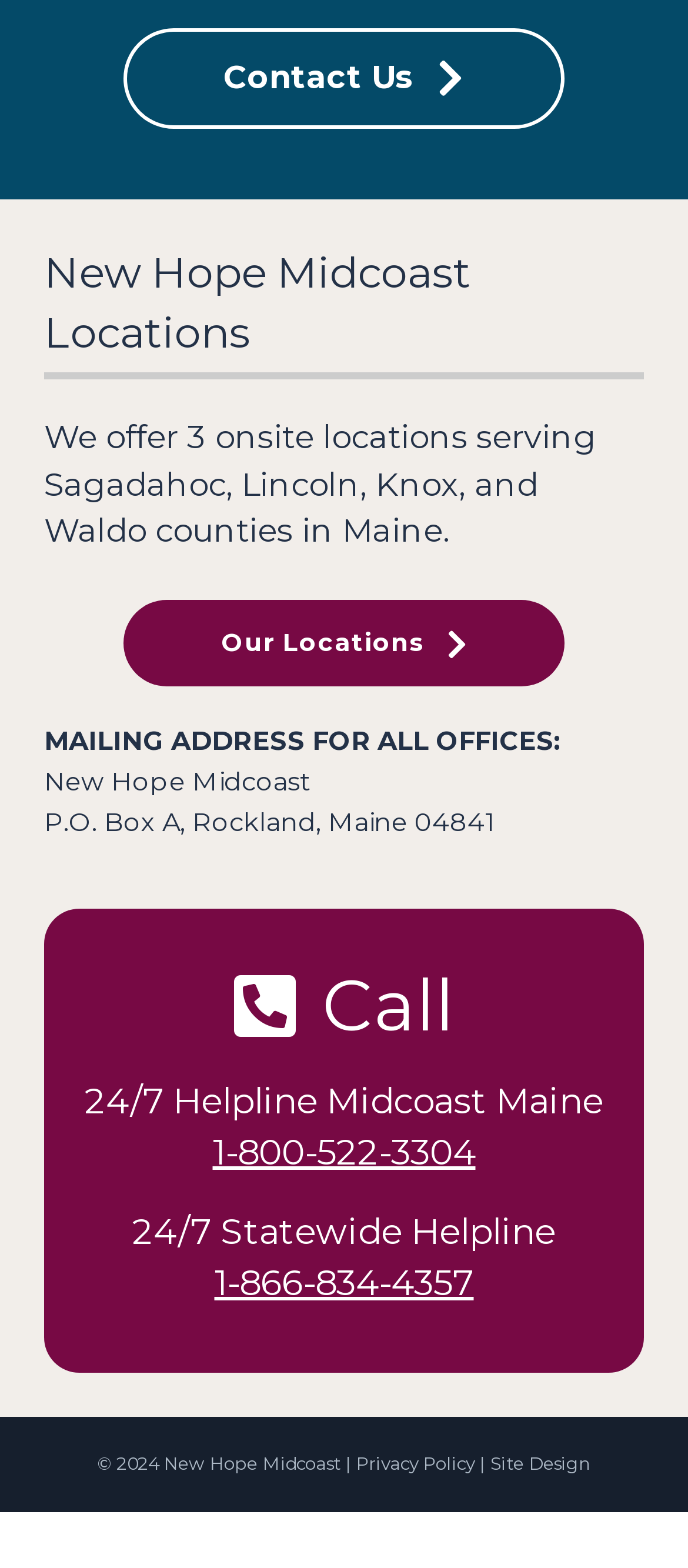Determine the bounding box coordinates for the HTML element described here: "Site Design".

[0.713, 0.963, 0.859, 0.977]